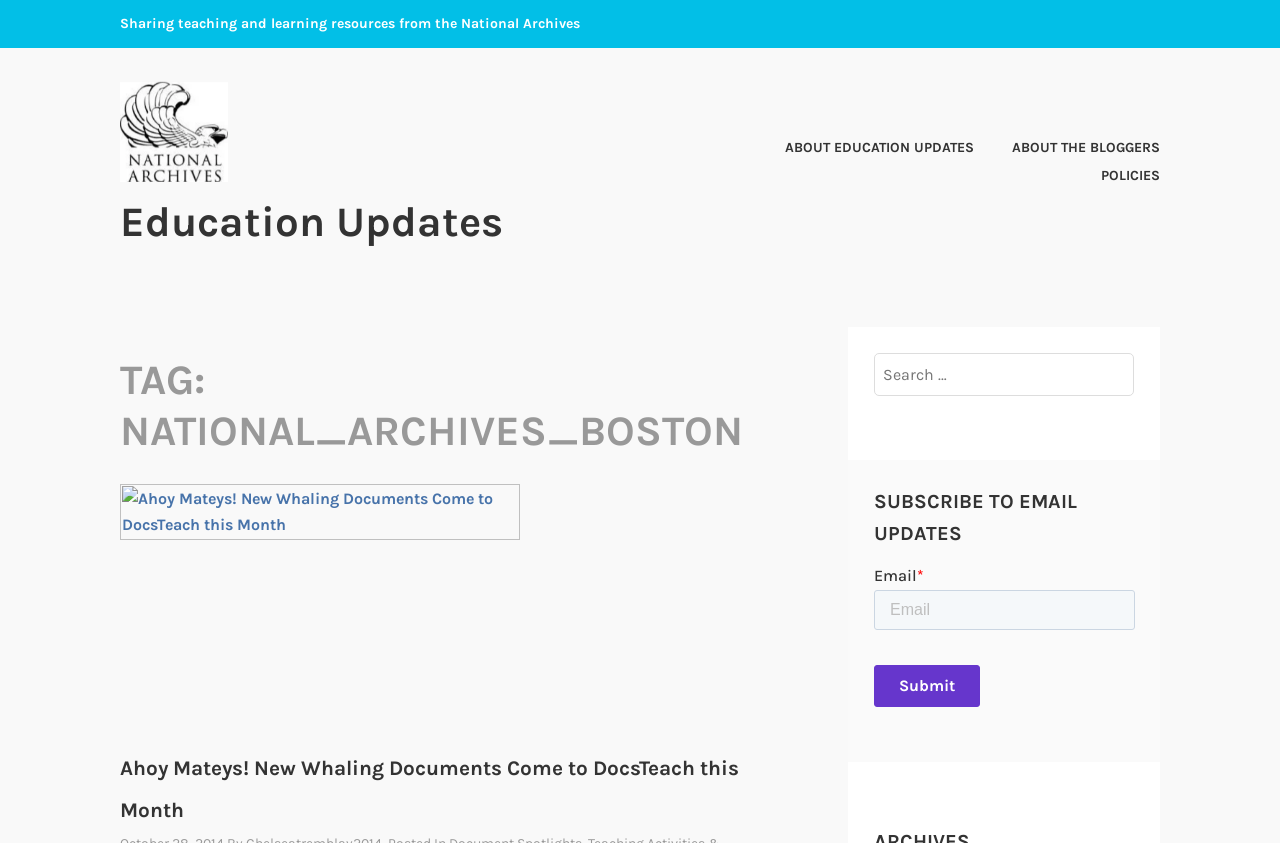Specify the bounding box coordinates of the area to click in order to execute this command: 'Subscribe to email updates'. The coordinates should consist of four float numbers ranging from 0 to 1, and should be formatted as [left, top, right, bottom].

[0.682, 0.577, 0.886, 0.652]